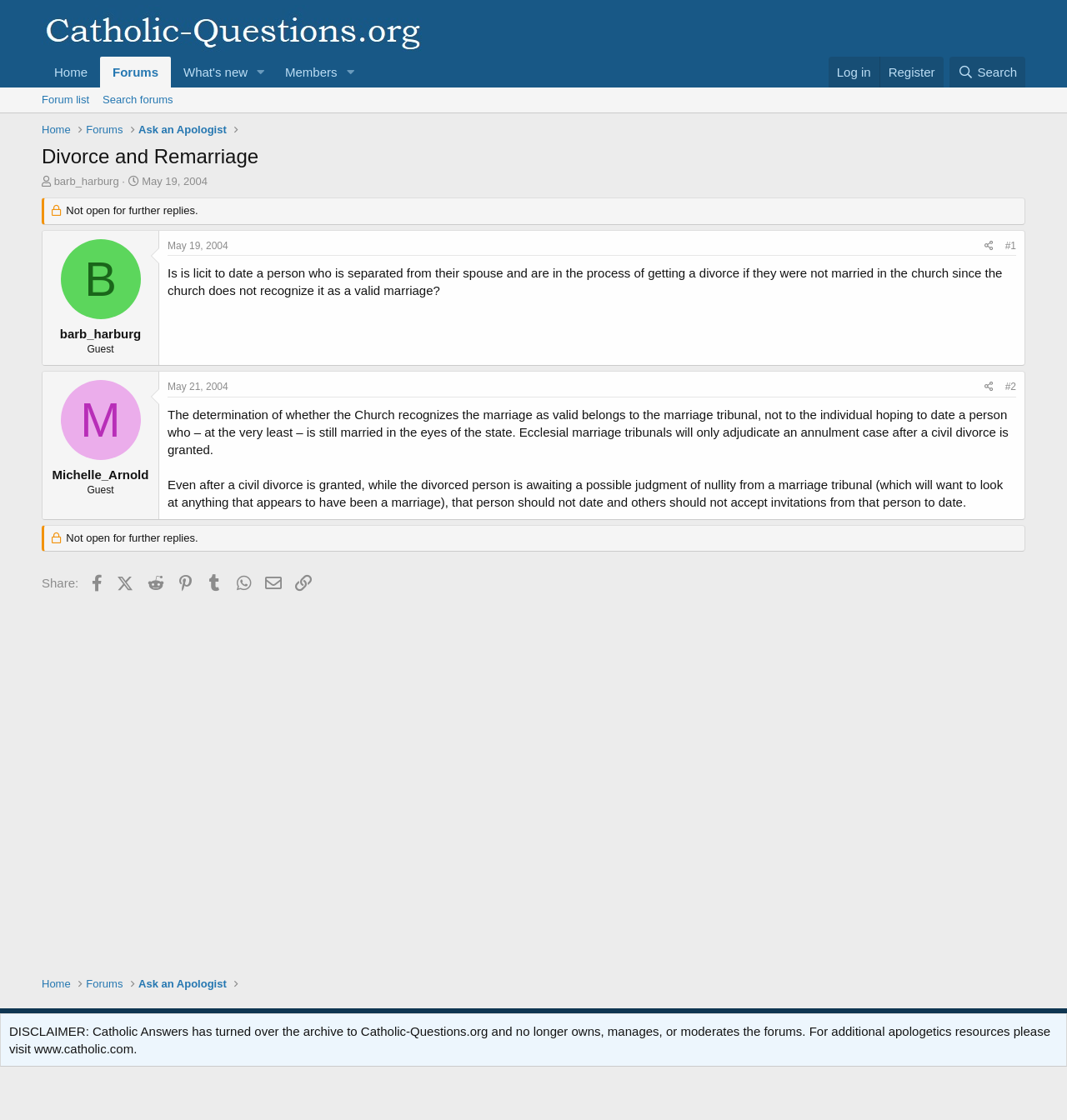Find the bounding box coordinates for the element that must be clicked to complete the instruction: "Search for a poem". The coordinates should be four float numbers between 0 and 1, indicated as [left, top, right, bottom].

None